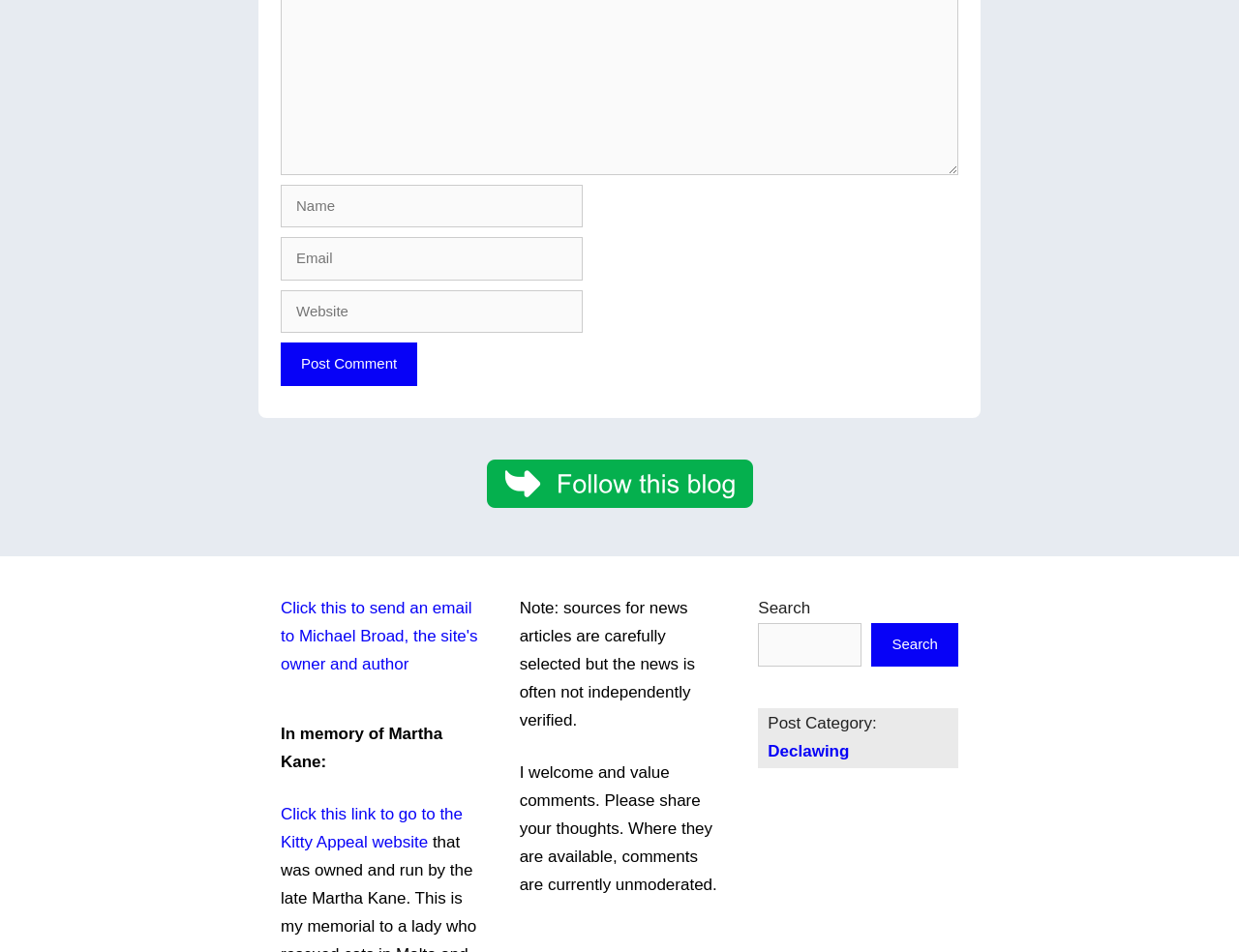Who is the owner and author of the website?
Based on the visual details in the image, please answer the question thoroughly.

The link 'Click this to send an email to Michael Broad, the site's owner and author' is located at the bottom of the webpage, indicating that Michael Broad is the owner and author of the website.